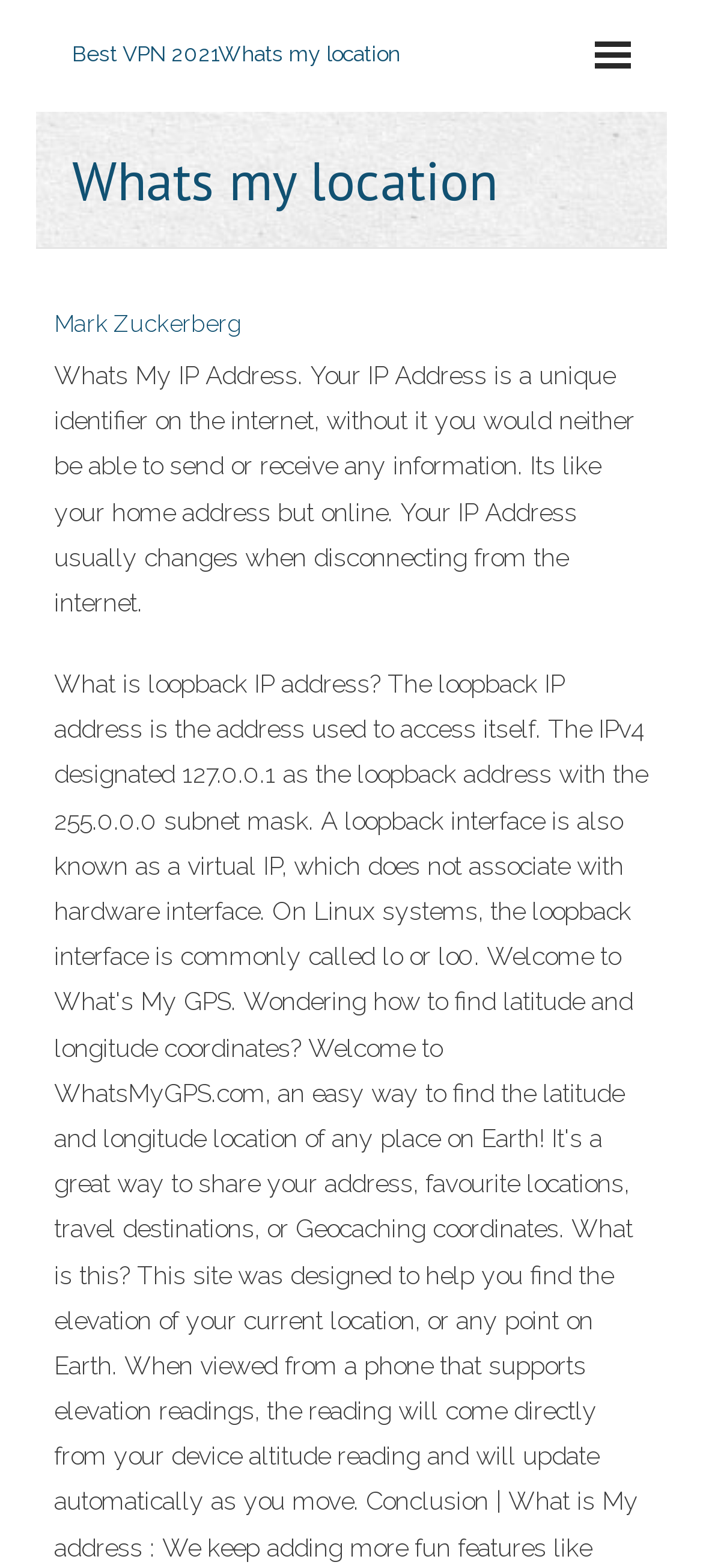Illustrate the webpage's structure and main components comprehensively.

The webpage is titled "Whats my location zeafk" and appears to be a informational page about IP addresses. At the top of the page, there is a layout table that spans almost the entire width of the page. Within this table, there is a link that reads "Best VPN 2021Whats my location" with the text "Best VPN 2021" and "VPN 2021" separated into two parts. 

Below the link, there is a heading that reads "Whats my location". Further down, there is a link to "Mark Zuckerberg" positioned to the left of the page. To the right of the Mark Zuckerberg link, there is a block of text that explains what an IP address is, describing it as a unique identifier on the internet that allows users to send and receive information, similar to a home address but online. The text also mentions that IP addresses usually change when disconnecting from the internet.